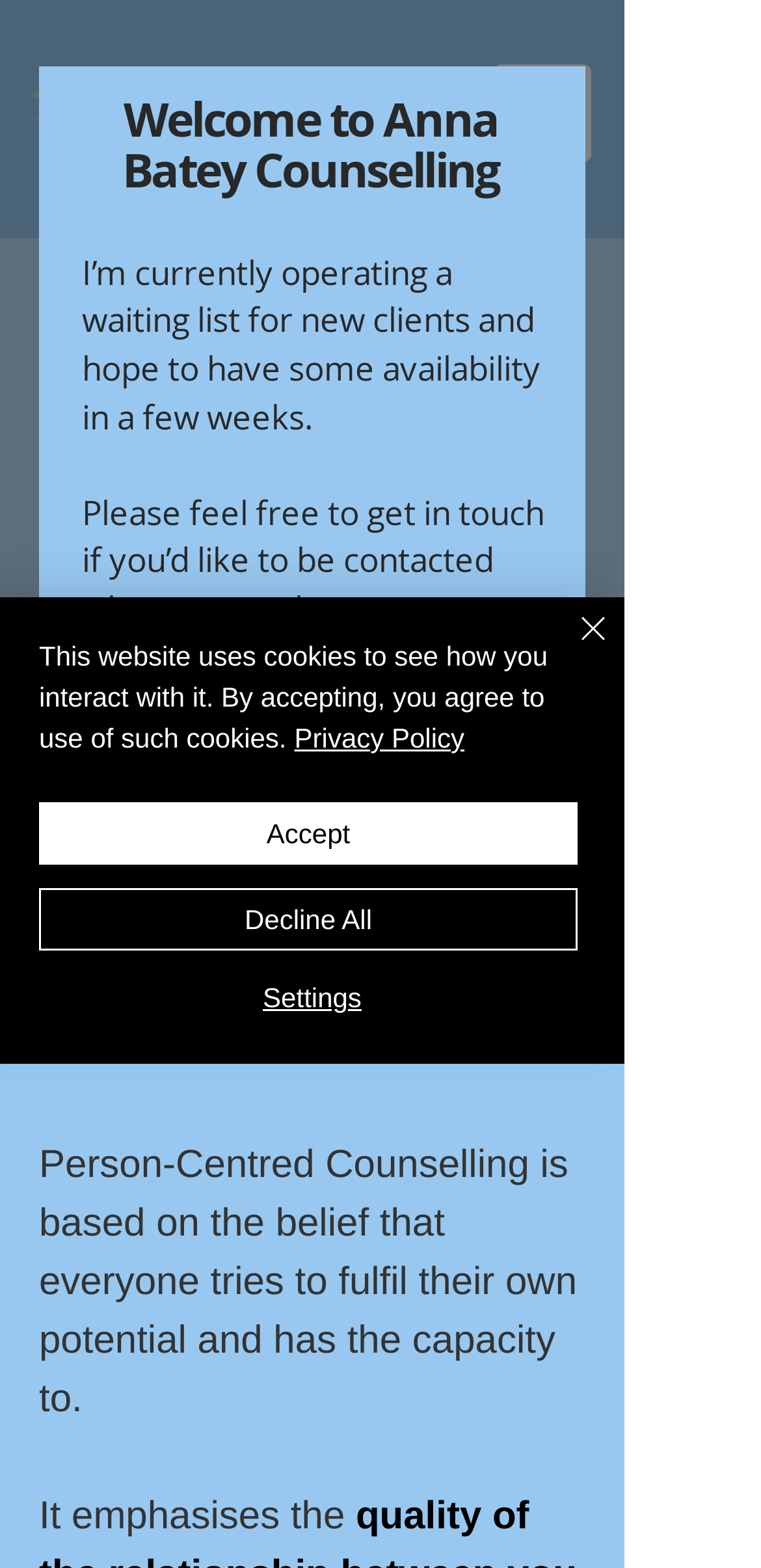Respond with a single word or phrase to the following question: What is the offer for a new client?

Free 20-min initial session